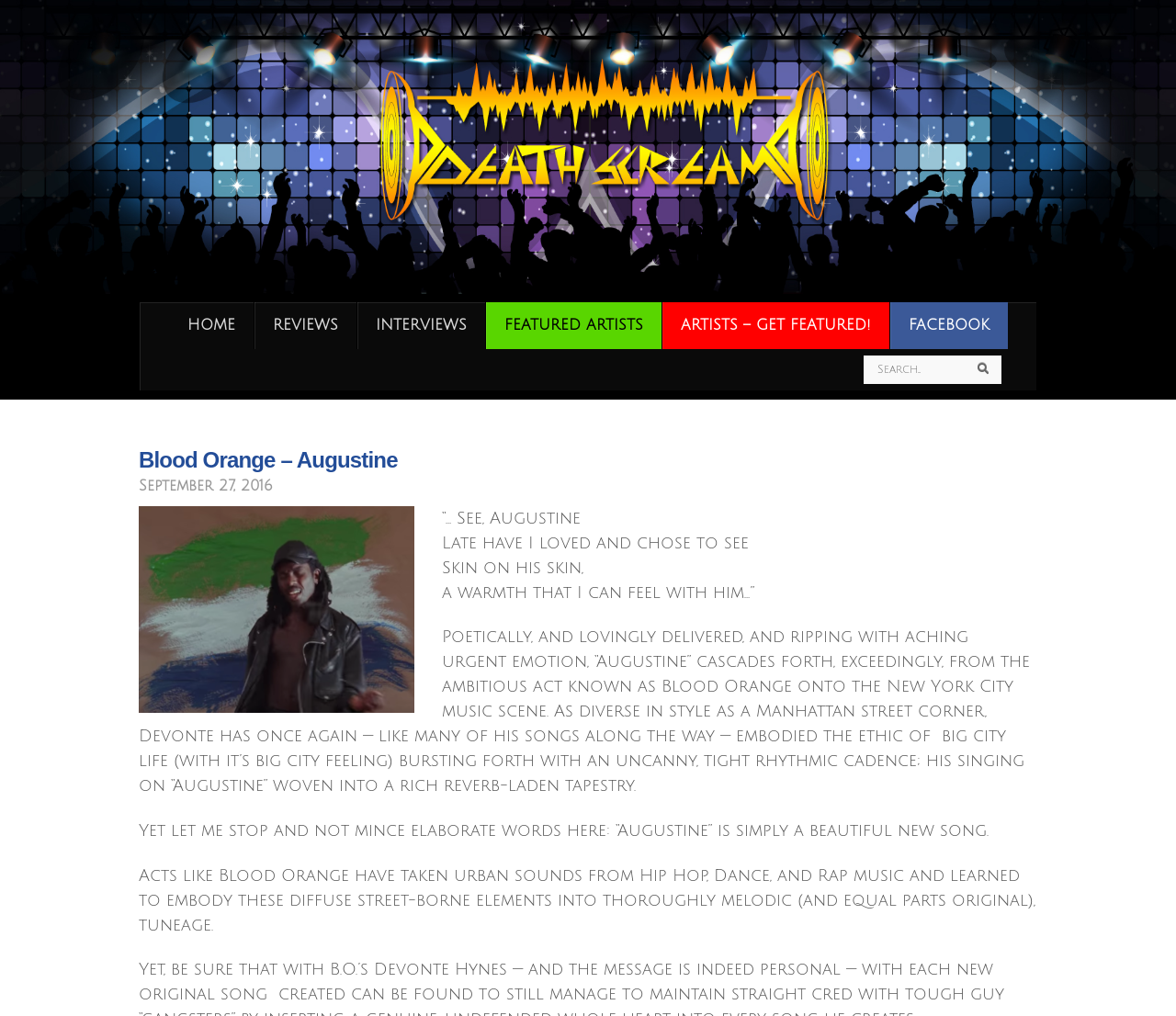What is the tone of the song 'Augustine'?
Please provide a comprehensive answer based on the details in the screenshot.

I found the answer by examining the text 'Poetically, and lovingly delivered, and ripping with aching urgent emotion, “Augustine” cascades forth, exceedingly, from the ambitious act known as Blood Orange onto the New York City music scene.' which describes the tone of the song as beautiful and aching urgent emotion.